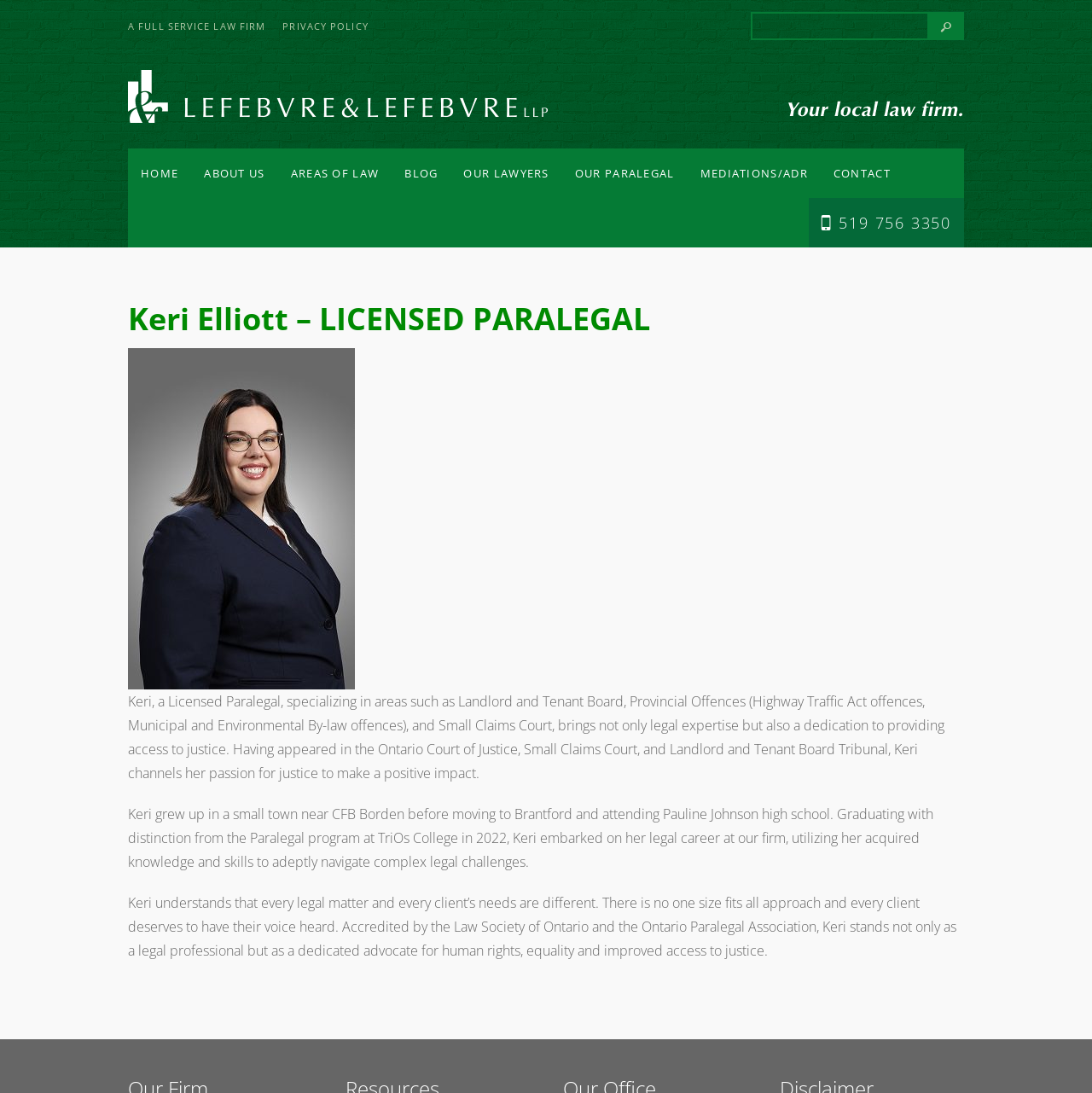Please find the bounding box coordinates for the clickable element needed to perform this instruction: "View Keri's profile".

[0.117, 0.272, 0.595, 0.311]